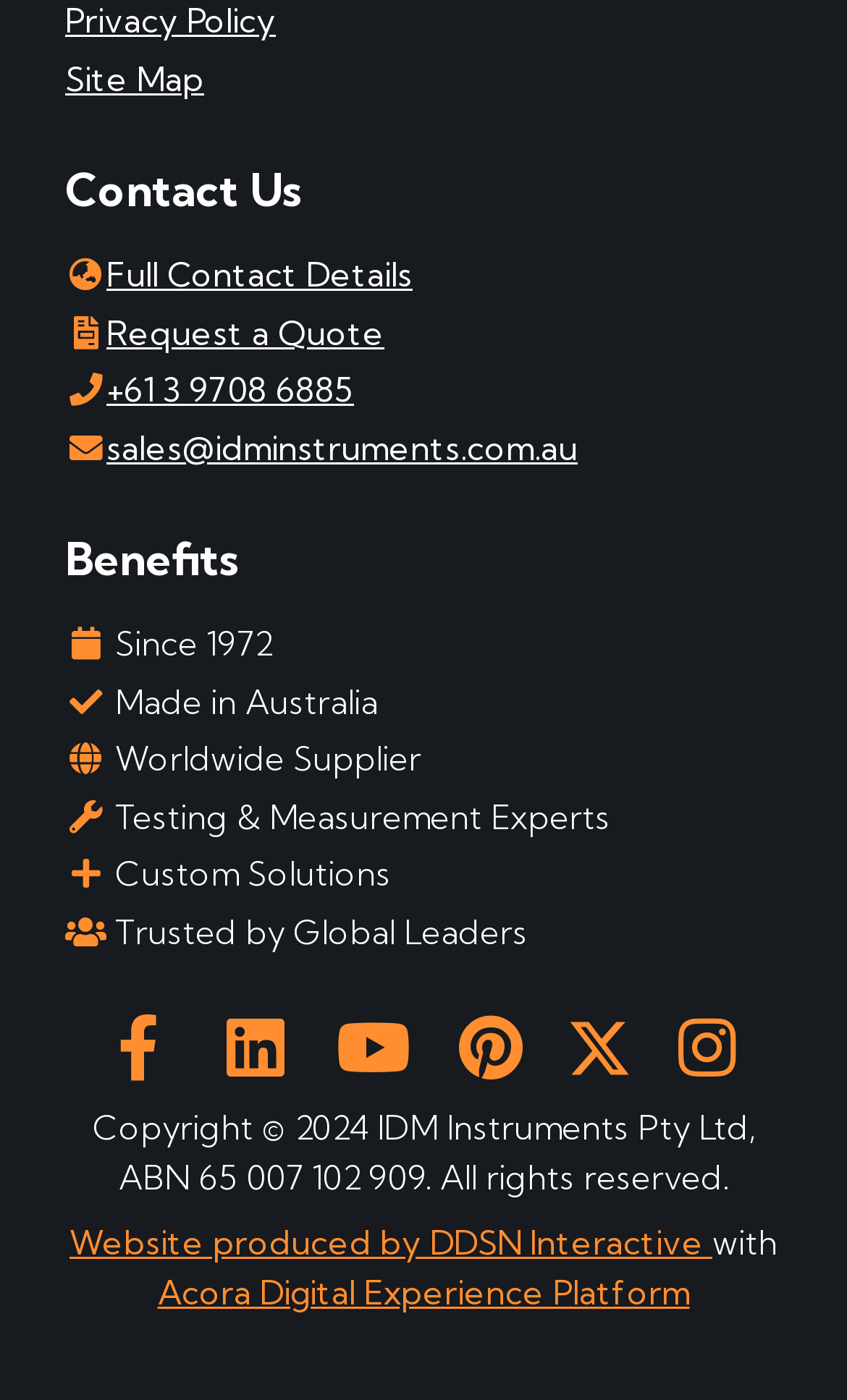Please answer the following question as detailed as possible based on the image: 
What is the company's social media platform?

The company's social media platform can be found at the bottom of the webpage. The Twitter icon is listed as 'IDM Instruments on Twitter'.